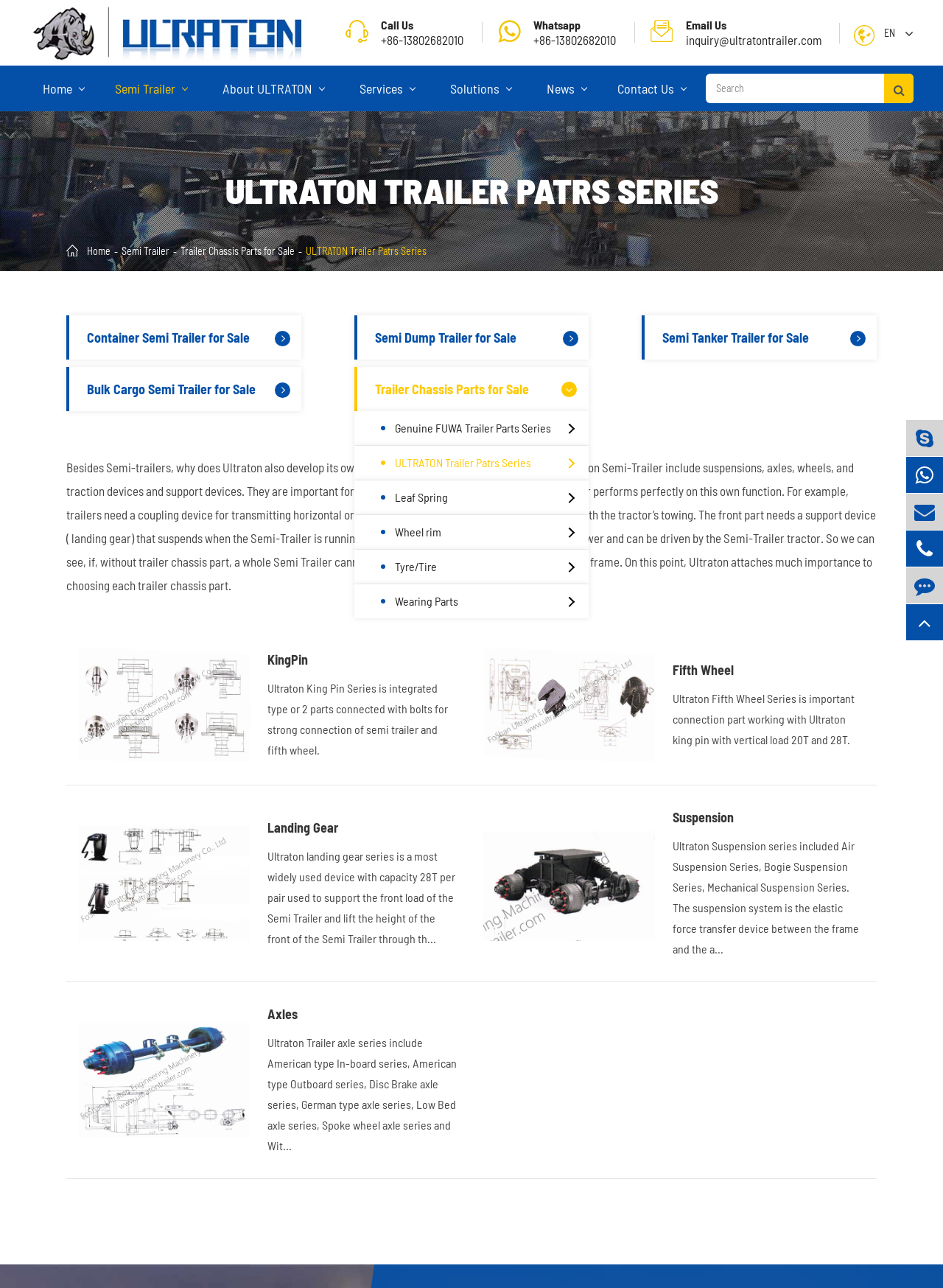Please locate and retrieve the main header text of the webpage.

ULTRATON TRAILER PATRS SERIES